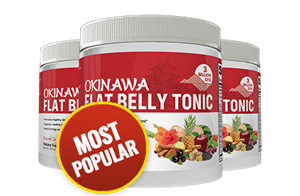Elaborate on the elements present in the image.

The image showcases three canisters of the Okinawa Flat Belly Tonic, prominently featuring the label that identifies it as a dietary supplement aimed at aiding weight loss. The striking red packaging indicates its branding, while the highlighted "Most Popular" badge suggests a high demand or user preference for this particular product. The arrangement of the canisters suggests a focus on their effectiveness and reputation, making it an appealing choice for those interested in health and wellness. The imagery of fruits and herbs around the containers visually connects to the natural ingredients commonly associated with the tonic, reinforcing its holistic approach.